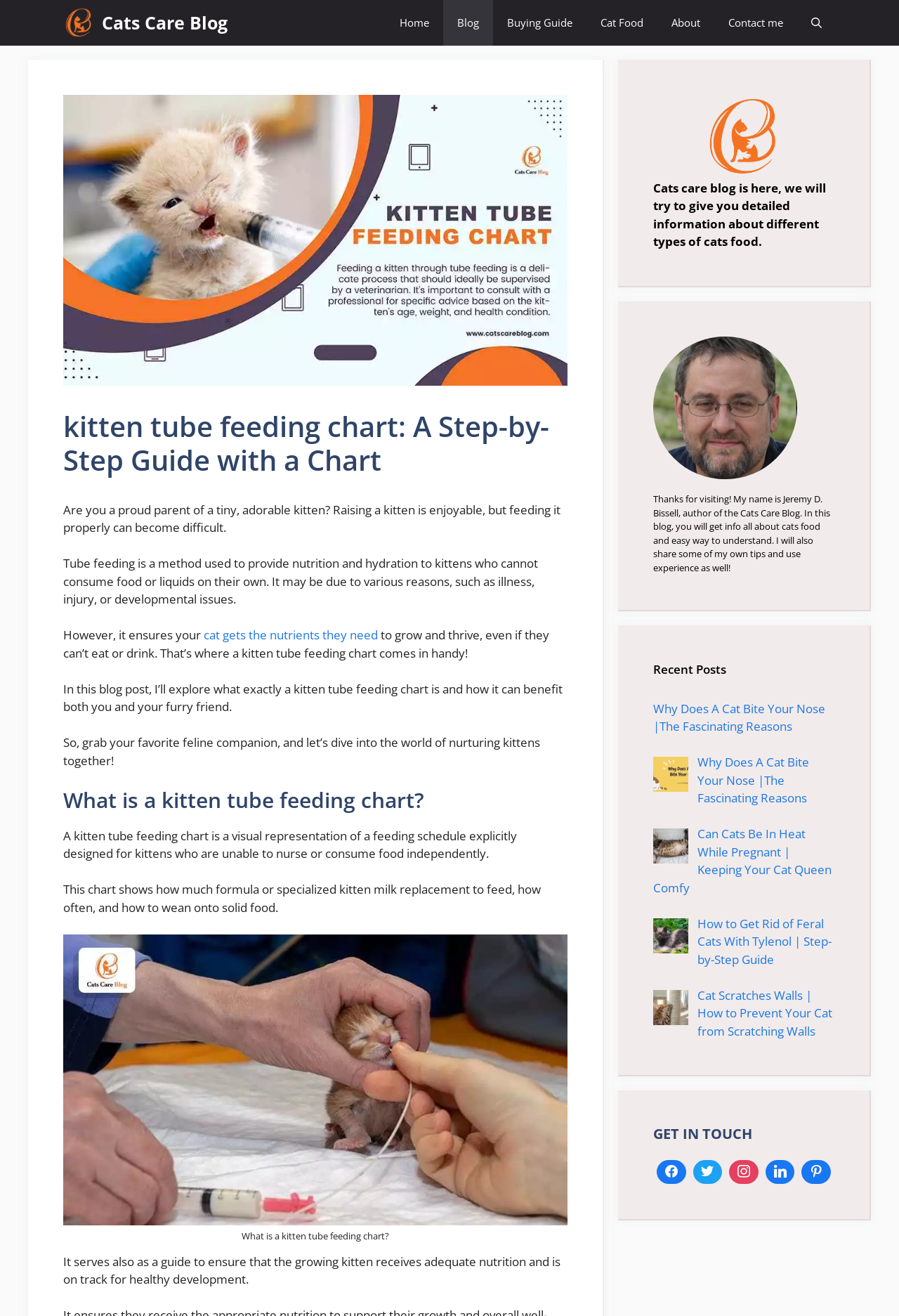Find the bounding box coordinates of the clickable region needed to perform the following instruction: "Get in touch with the author through the contact link". The coordinates should be provided as four float numbers between 0 and 1, i.e., [left, top, right, bottom].

[0.795, 0.0, 0.887, 0.035]